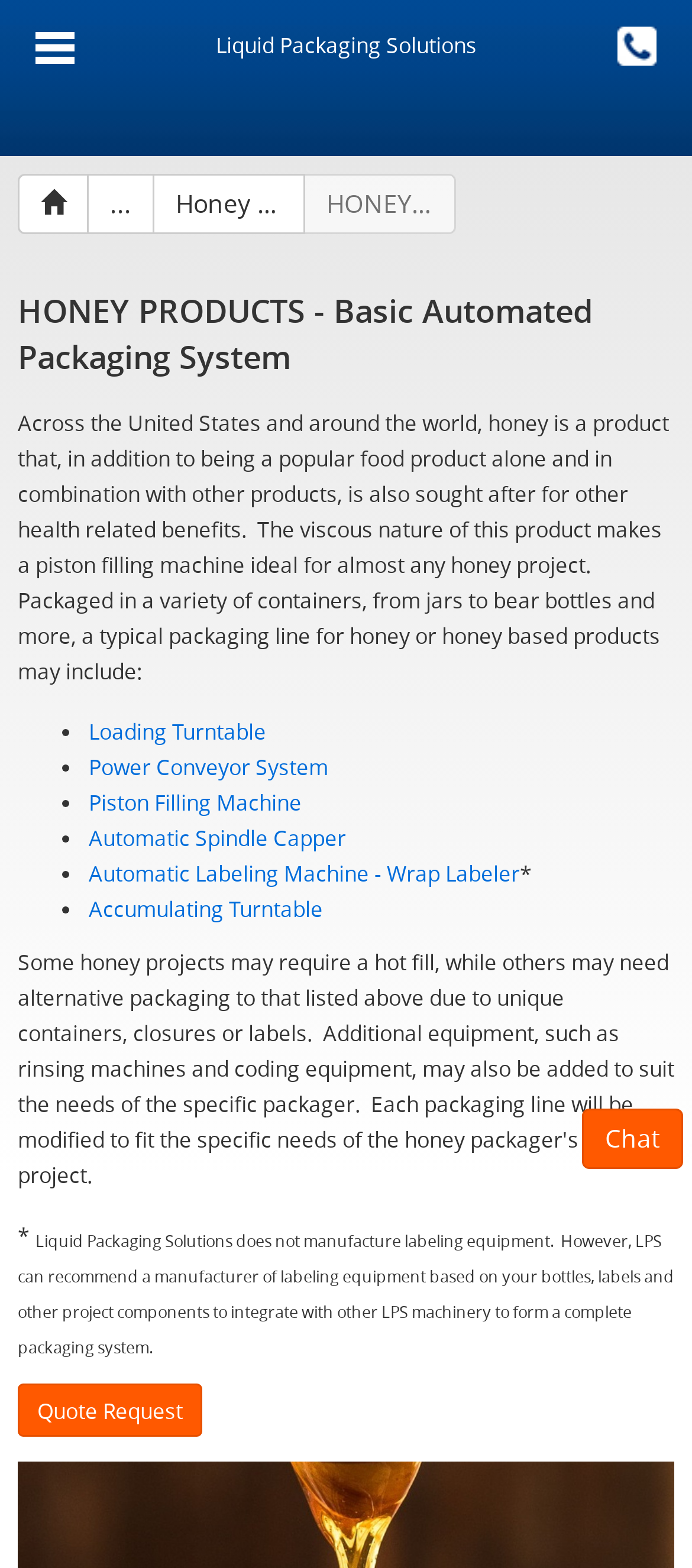Highlight the bounding box coordinates of the element that should be clicked to carry out the following instruction: "Call the phone number 1-888-393-3693". The coordinates must be given as four float numbers ranging from 0 to 1, i.e., [left, top, right, bottom].

[0.892, 0.017, 0.949, 0.042]